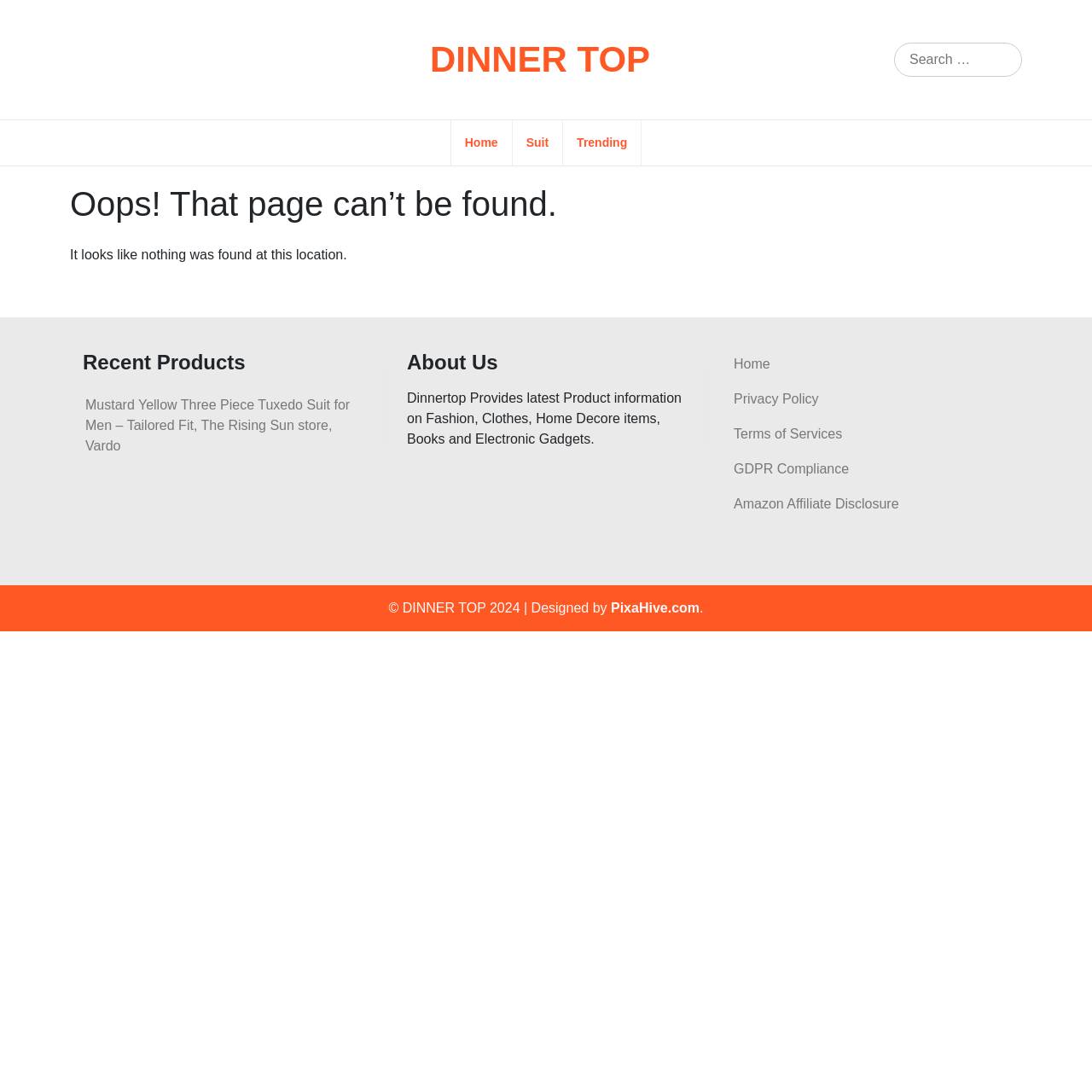Please study the image and answer the question comprehensively:
What is the purpose of the links at the bottom of the webpage?

The links at the bottom of the webpage, such as 'About Us', 'Privacy Policy', 'Terms of Services', and 'GDPR Compliance', suggest that they provide information about the website, its policies, and its terms of use.